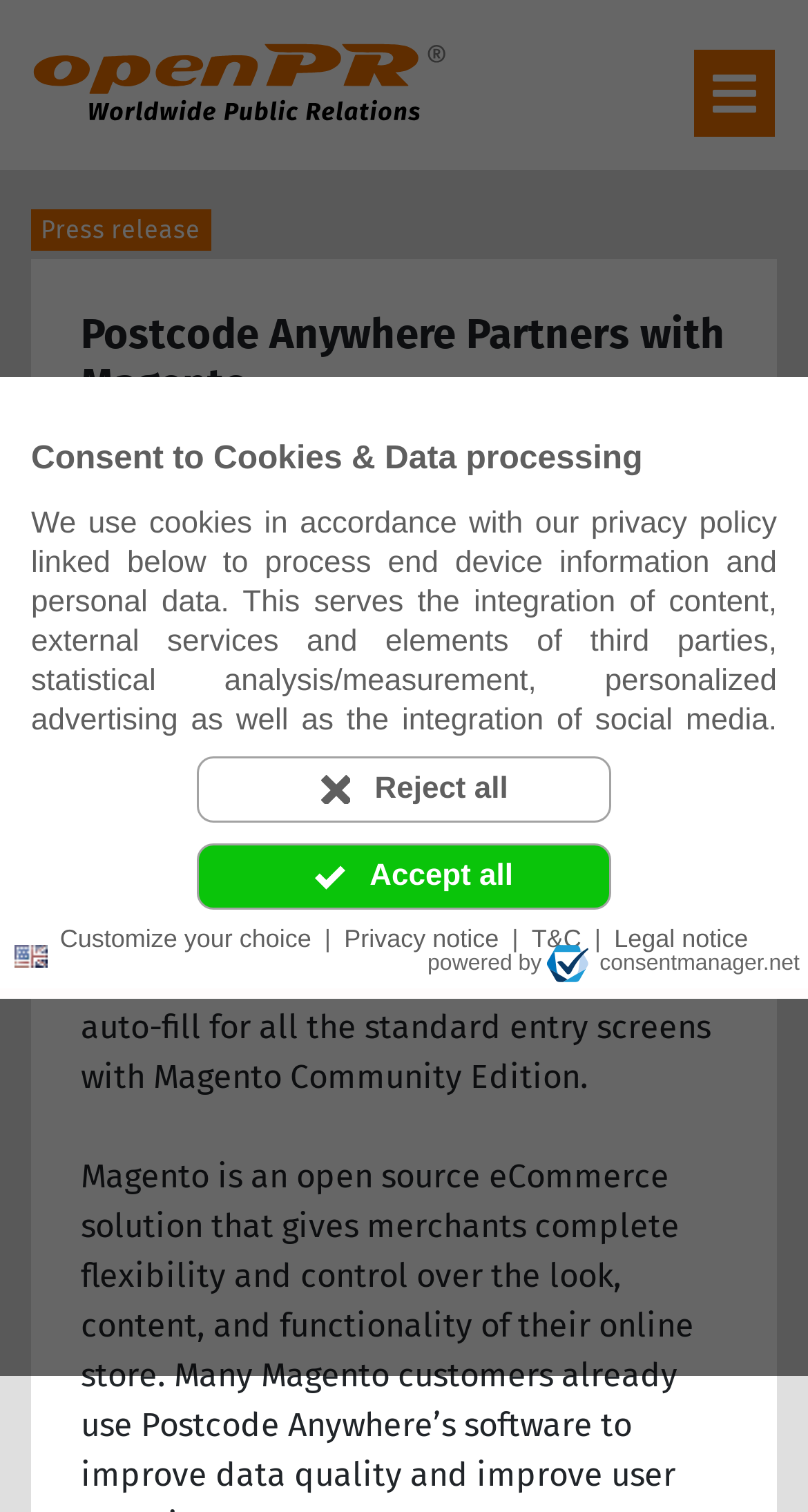How many online stores does Magento power?
Using the information from the image, give a concise answer in one word or a short phrase.

over 125,000